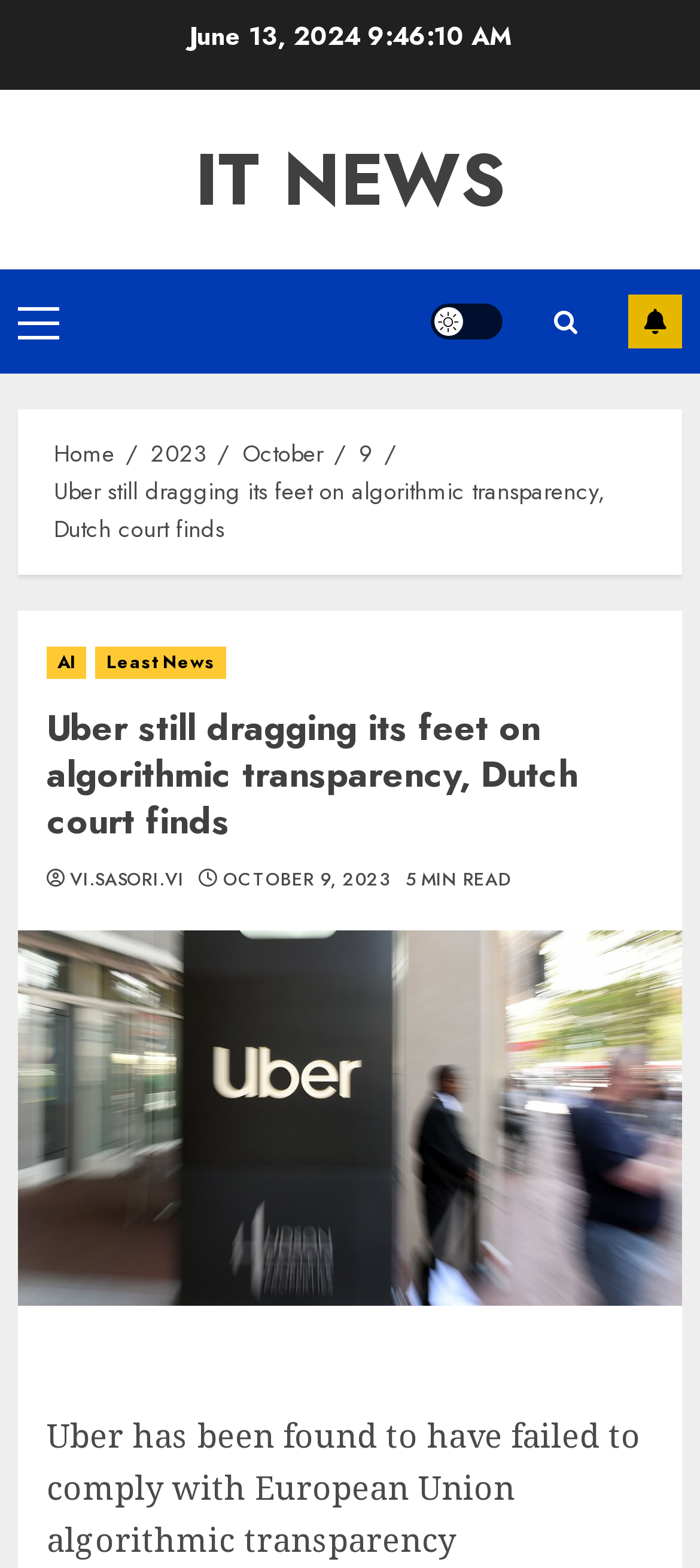What is the category of the news article?
Please provide a detailed and thorough answer to the question.

The category of the news article can be found at the top of the webpage, where it says 'IT NEWS'.